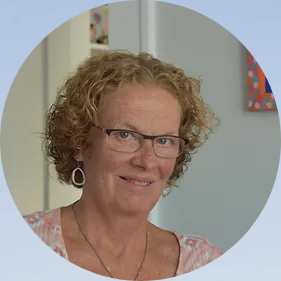What is Dr. Jenny Gould's profession?
Refer to the image and provide a concise answer in one word or phrase.

Psychiatrist